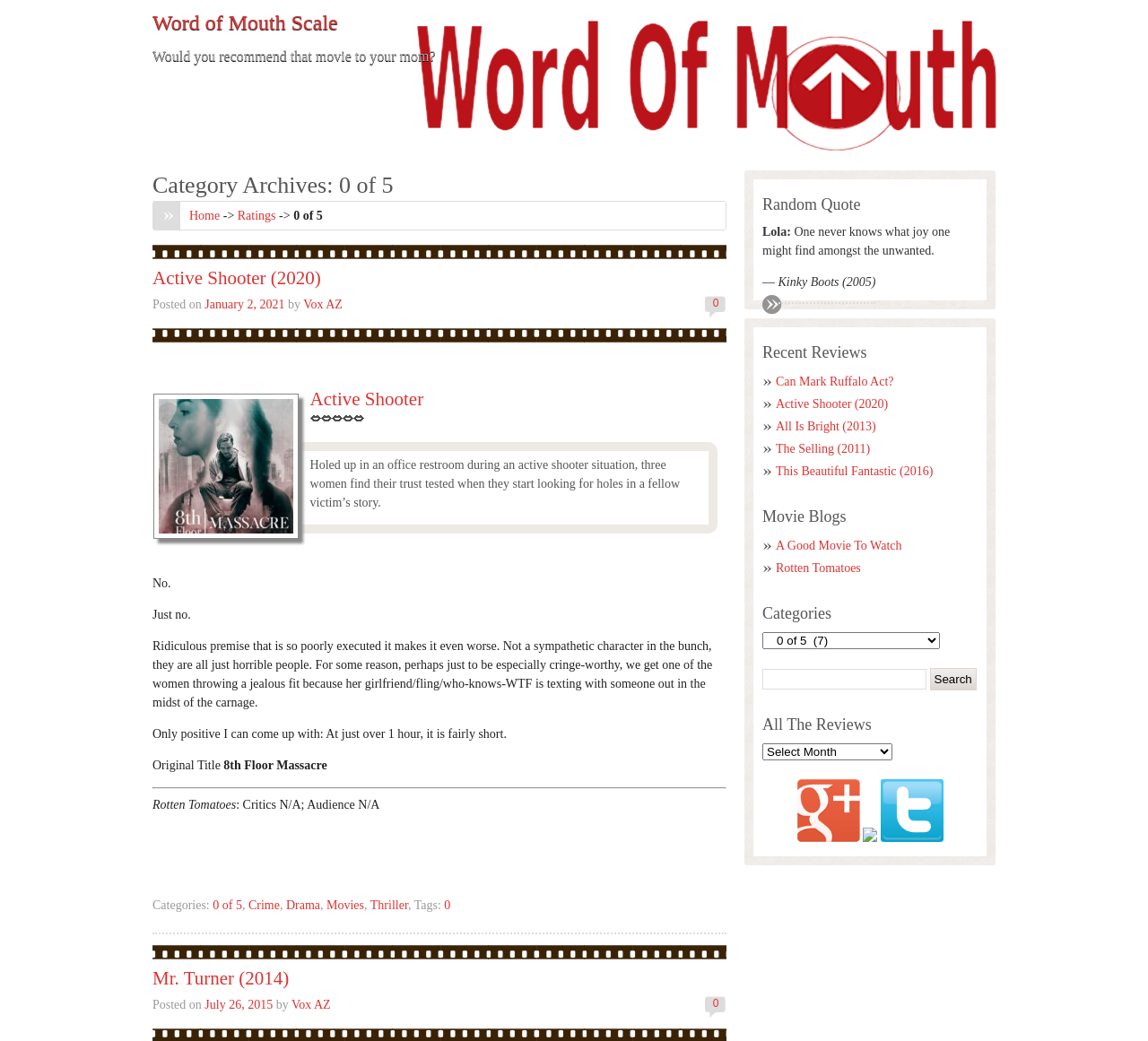Describe the webpage in detail, including text, images, and layout.

This webpage is an archive of movie reviews, specifically categorized as "0 of 5" ratings. At the top, there is a heading "Word of Mouth Scale" followed by a link to the same title. Below that, there is a heading "Would you recommend that movie to your mom?" and another heading "Category Archives: 0 of 5". 

On the top-right side, there are navigation links, including "Home", "Ratings", and a dropdown menu with the current selection "0 of 5". 

The main content of the page is an article about the movie "Active Shooter (2020)". The article has a heading with the title, followed by a link to the title, and a rating of "0". Below that, there is a poster image of the movie, and a brief summary of the plot. The review is negative, stating that the premise is ridiculous and poorly executed, with no sympathetic characters. The reviewer also mentions that the movie is short, but that's the only positive aspect.

Below the review, there are some metadata, including the original title "8th Floor Massacre", and ratings from Rotten Tomatoes. 

After that, there is a separator line, followed by a footer section with links to categories, including "Crime", "Drama", "Movies", and "Thriller". 

On the right side of the page, there are complementary sections, including a random quote from the movie "Kinky Boots (2005)", a list of recent reviews, a list of movie blogs, and a categories section with a dropdown menu. There is also a search bar at the bottom.